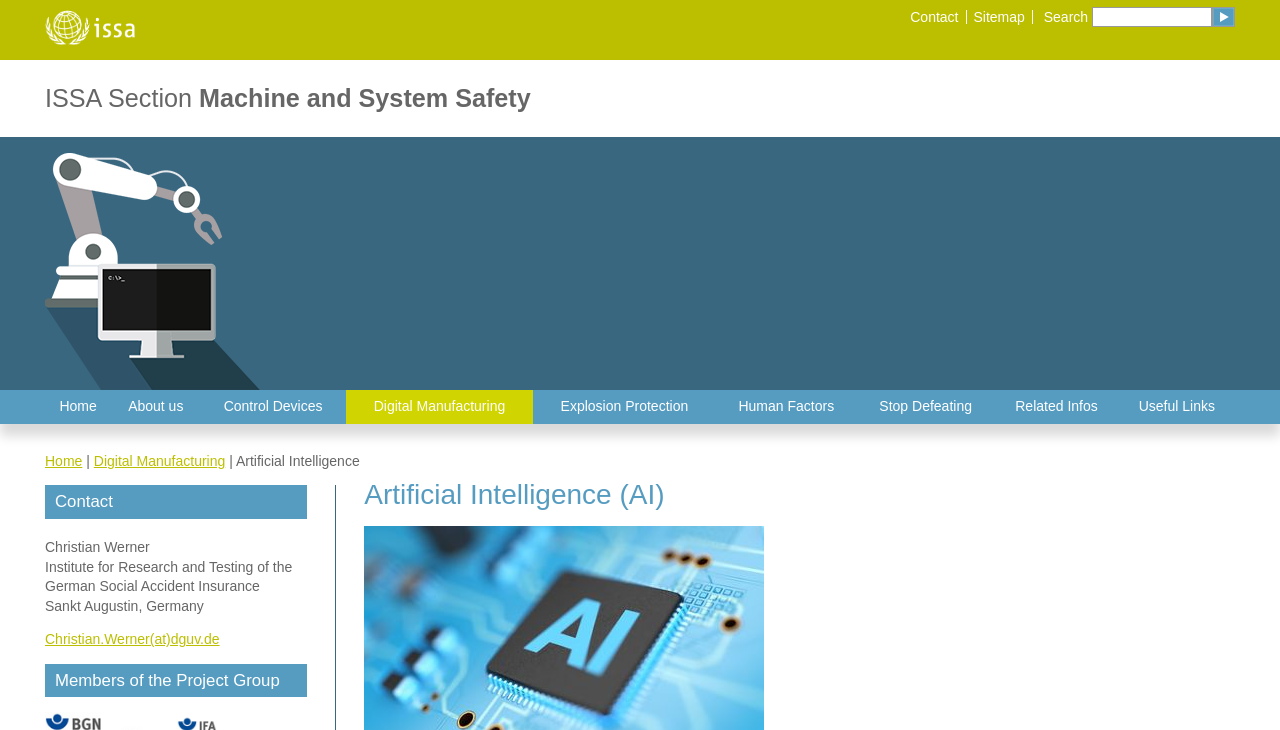Determine the bounding box coordinates of the region to click in order to accomplish the following instruction: "View the sitemap". Provide the coordinates as four float numbers between 0 and 1, specifically [left, top, right, bottom].

[0.761, 0.012, 0.801, 0.034]